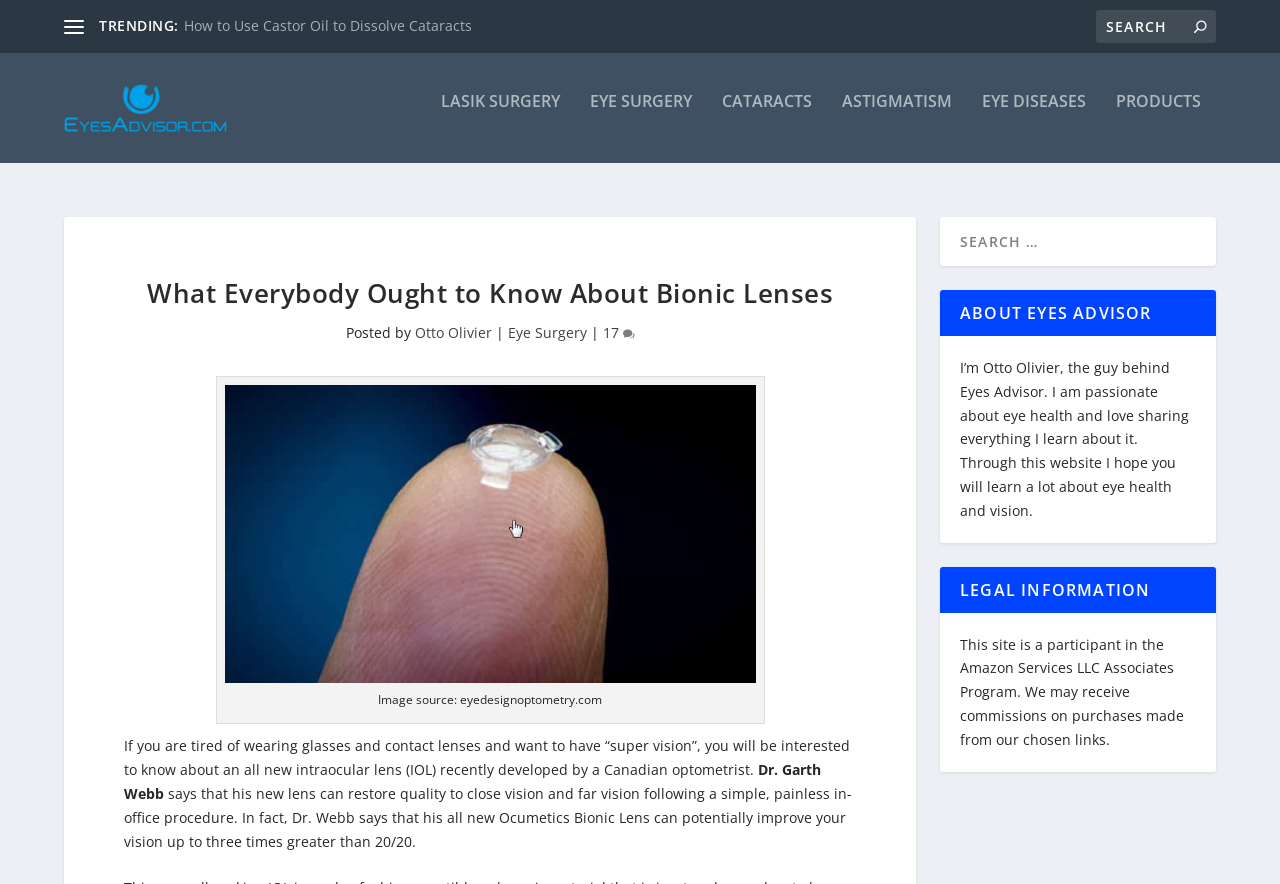Please specify the bounding box coordinates of the clickable section necessary to execute the following command: "Read the article about Bionic Lenses".

[0.143, 0.019, 0.418, 0.04]